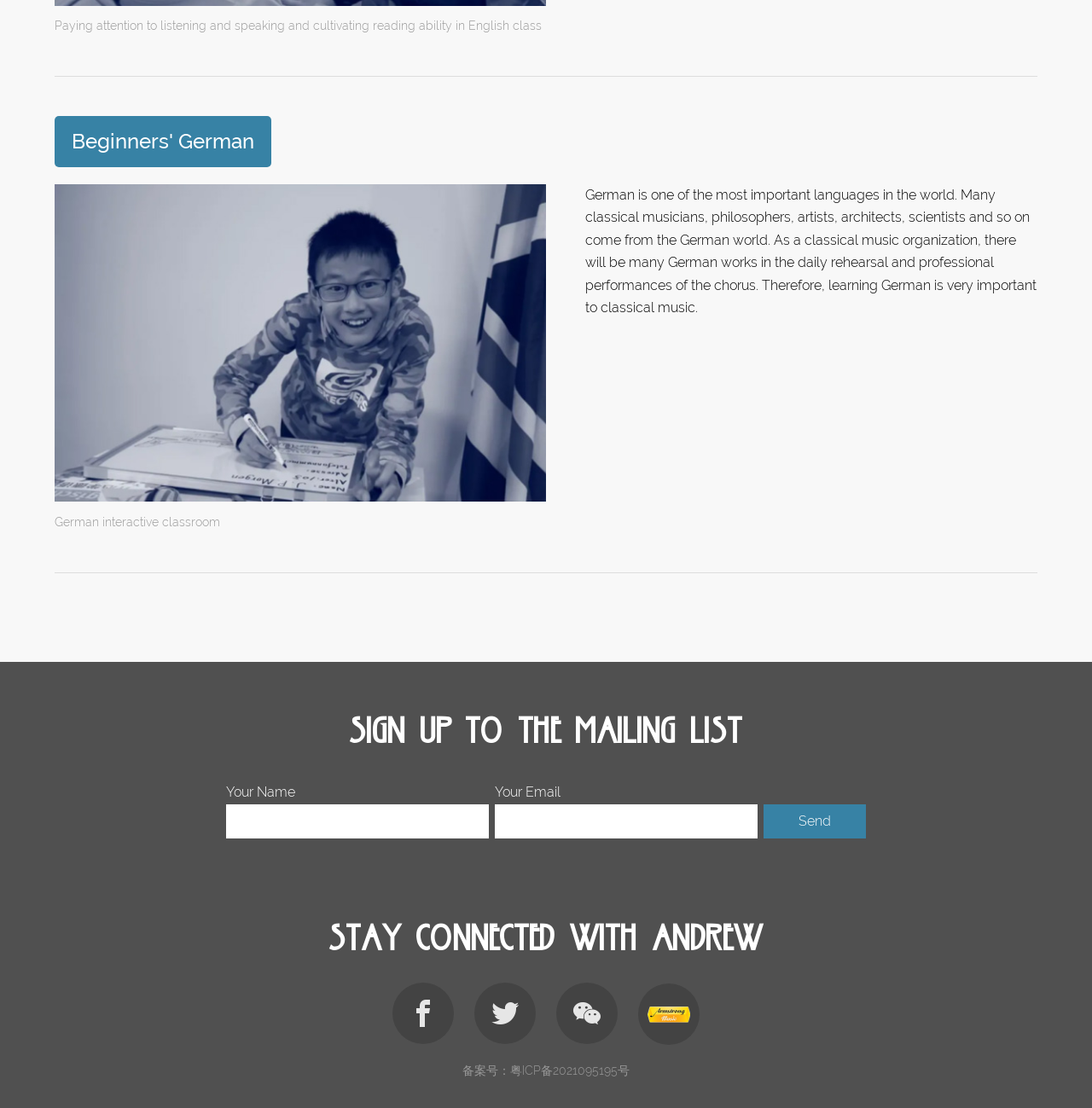Respond to the question below with a single word or phrase:
What is the language of the website?

English